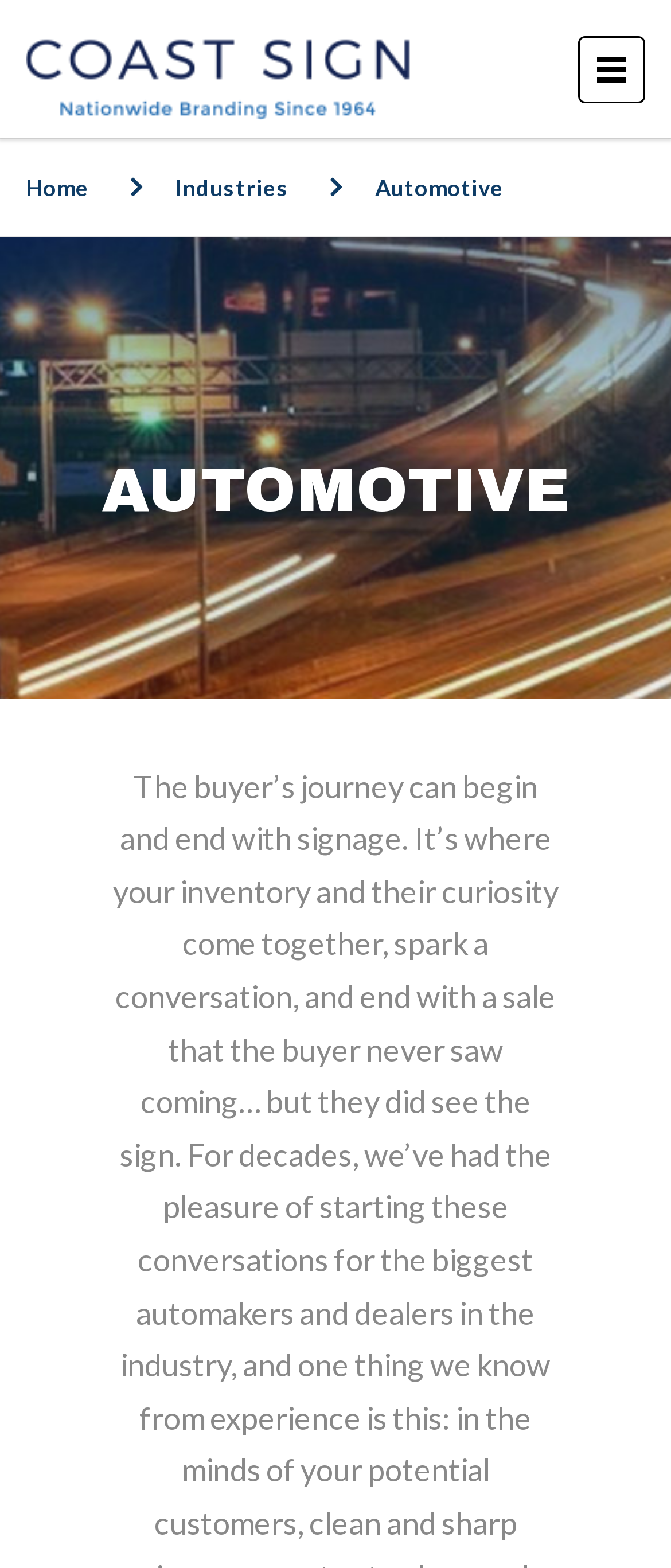What is the current industry being highlighted?
Using the image, provide a concise answer in one word or a short phrase.

Automotive